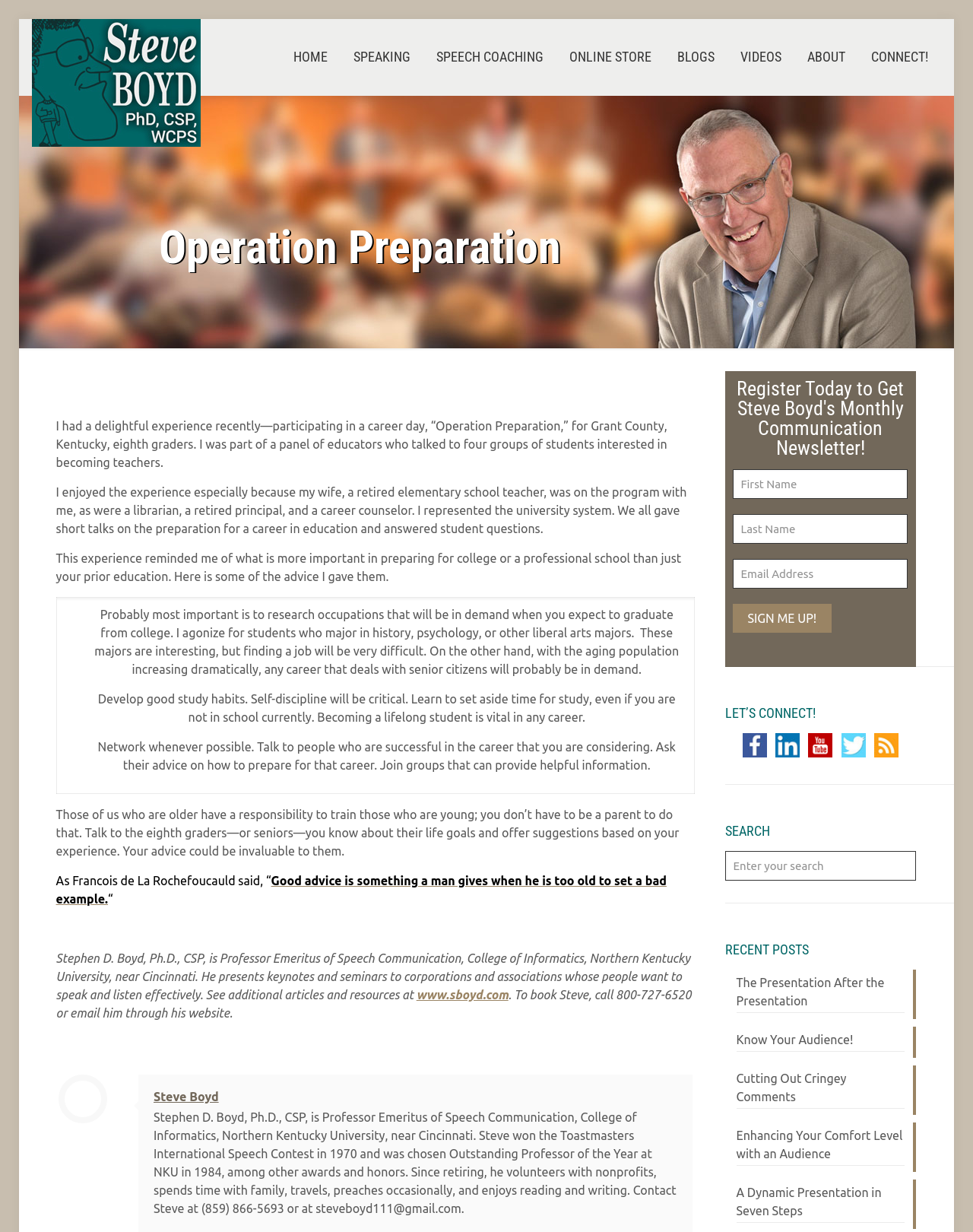Locate the bounding box coordinates of the element you need to click to accomplish the task described by this instruction: "Enter your search".

[0.745, 0.691, 0.941, 0.715]